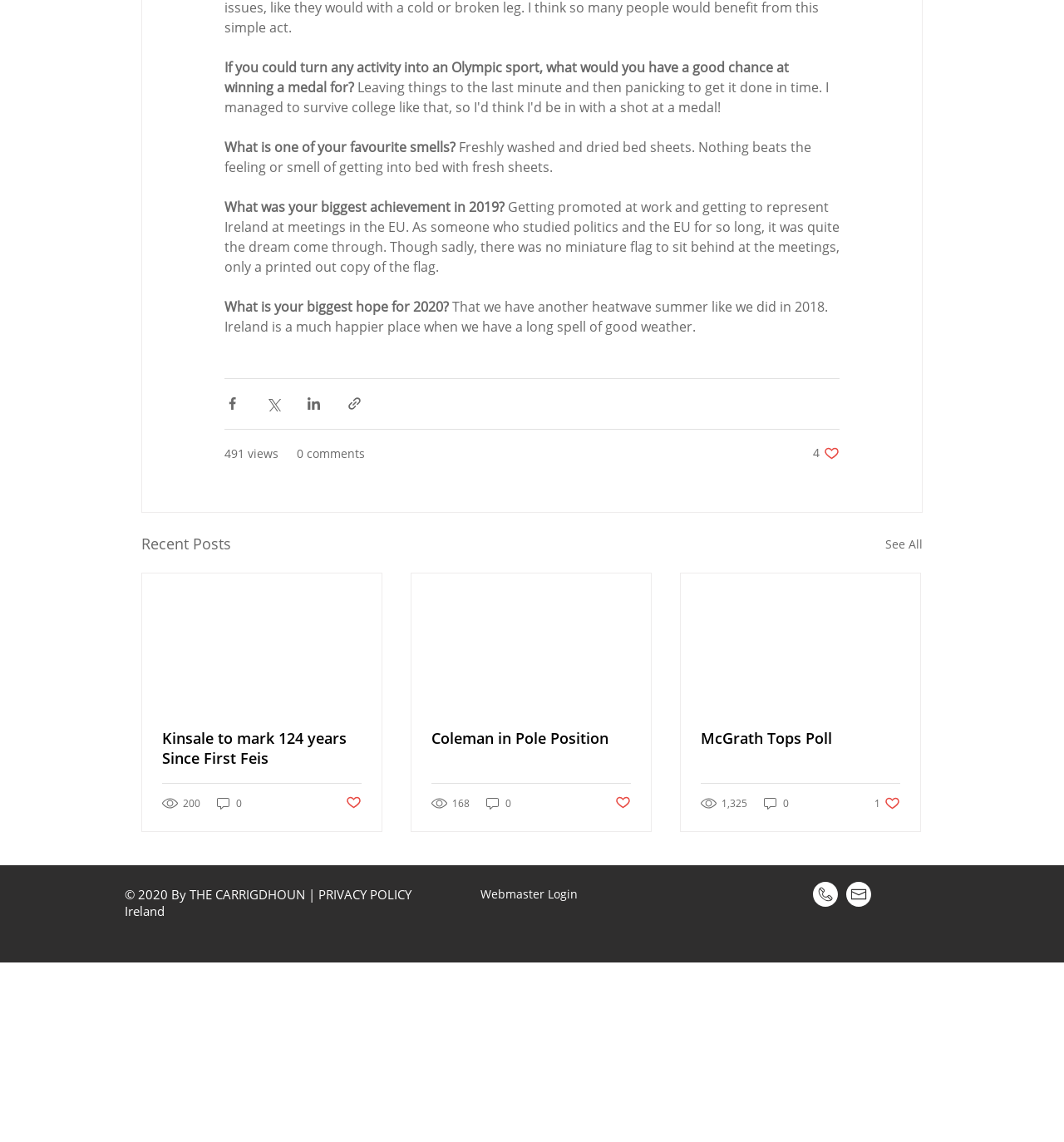Find the bounding box coordinates of the clickable element required to execute the following instruction: "View a post". Provide the coordinates as four float numbers between 0 and 1, i.e., [left, top, right, bottom].

[0.134, 0.502, 0.359, 0.62]